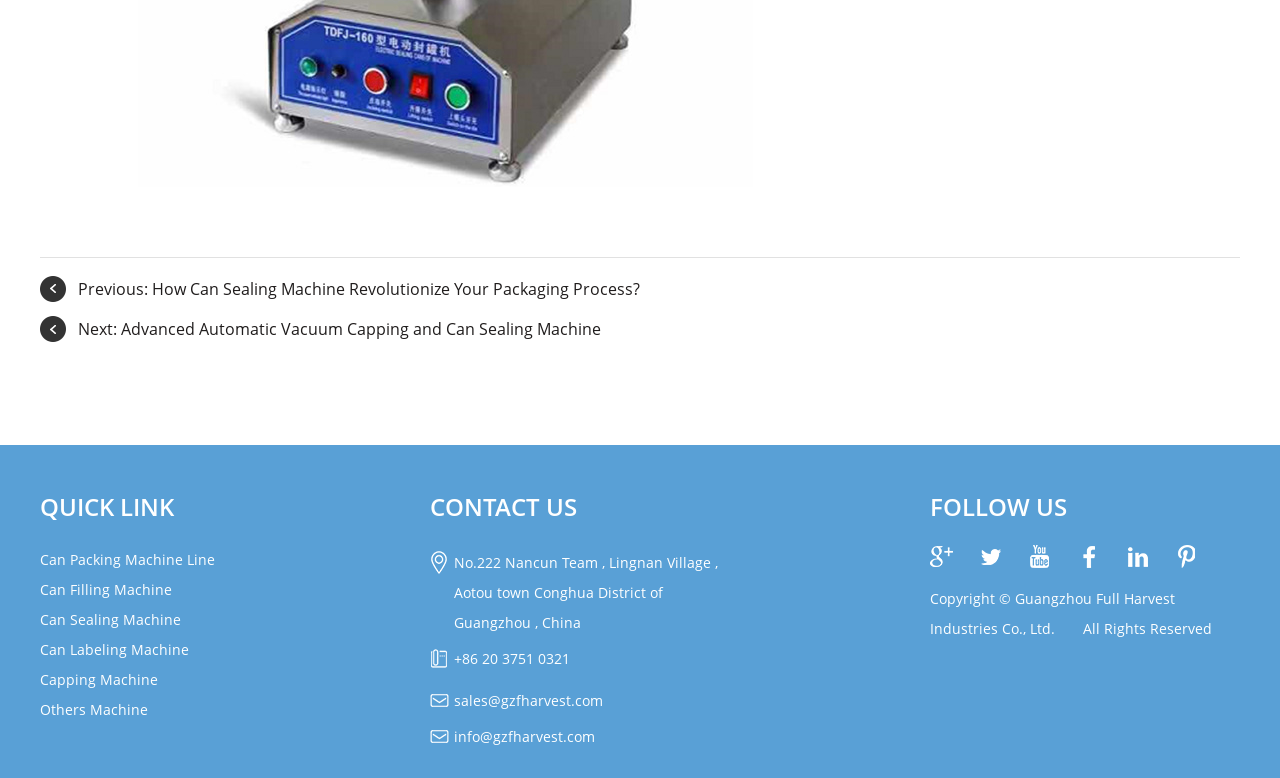Carefully examine the image and provide an in-depth answer to the question: What is the phone number of the company?

I found the phone number by examining the static text element located at [0.355, 0.834, 0.445, 0.858] which displays the phone number.